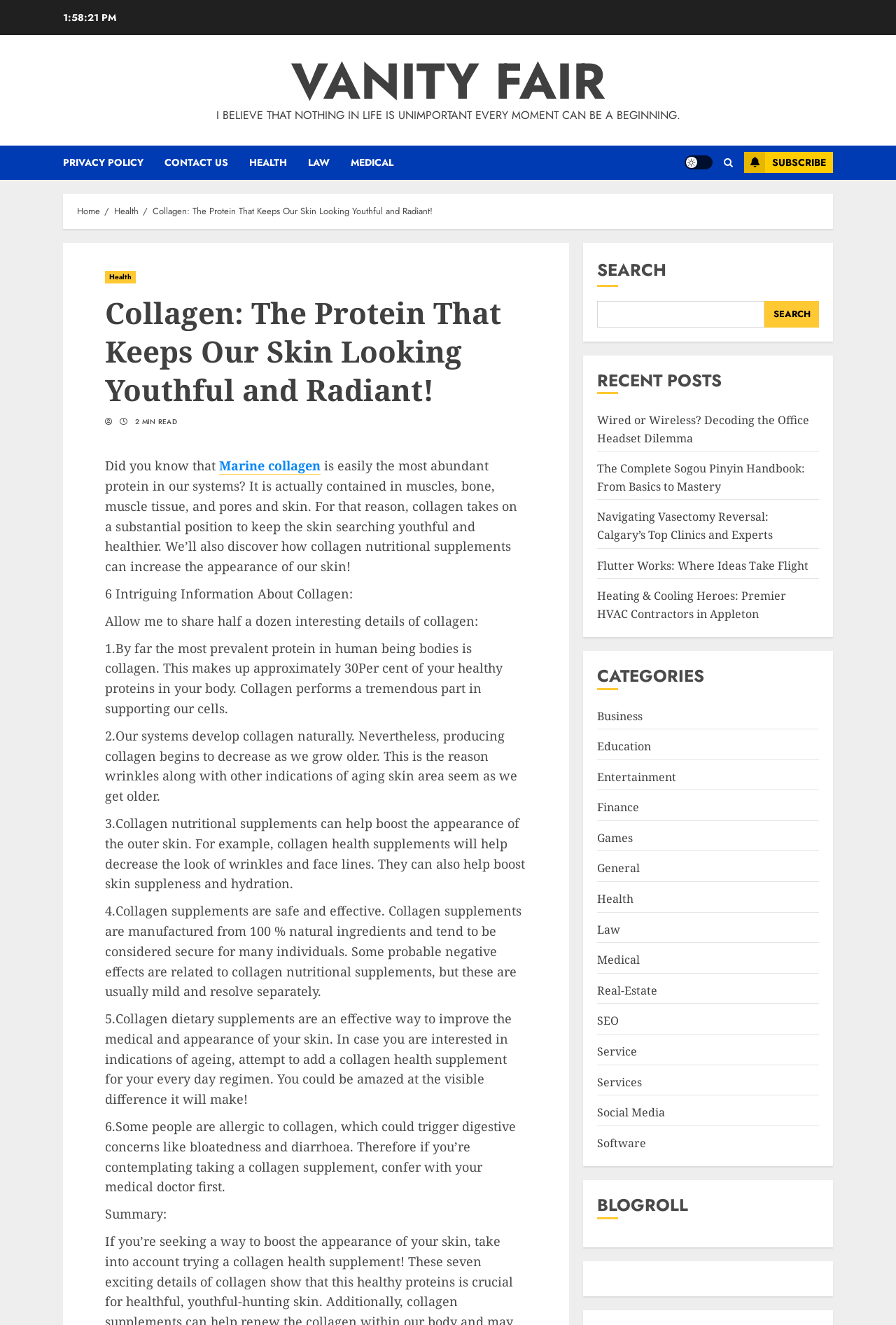Provide the bounding box coordinates of the area you need to click to execute the following instruction: "Go to the 'HEALTH' category".

[0.278, 0.11, 0.344, 0.136]